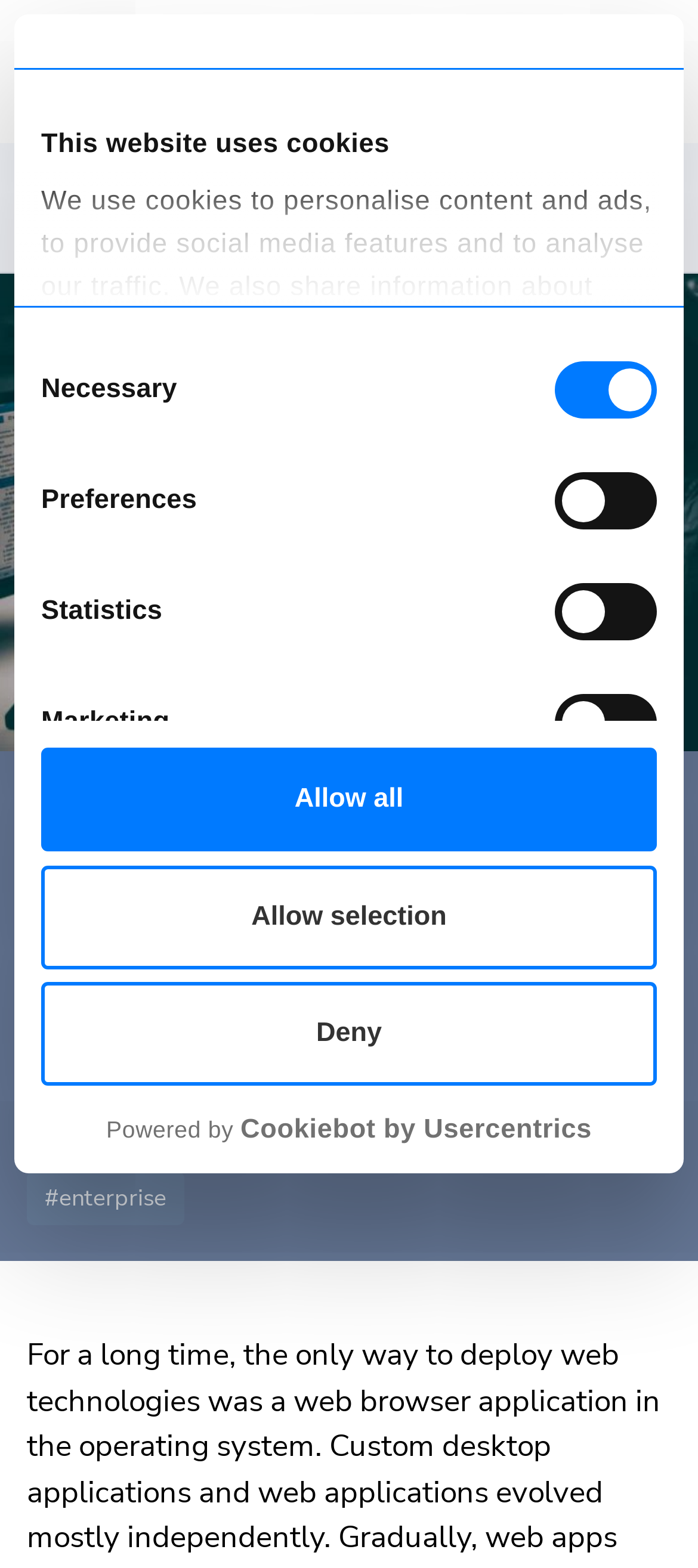Specify the bounding box coordinates of the element's region that should be clicked to achieve the following instruction: "Click the 'logo' link". The bounding box coordinates consist of four float numbers between 0 and 1, in the format [left, top, right, bottom].

[0.059, 0.71, 0.941, 0.731]